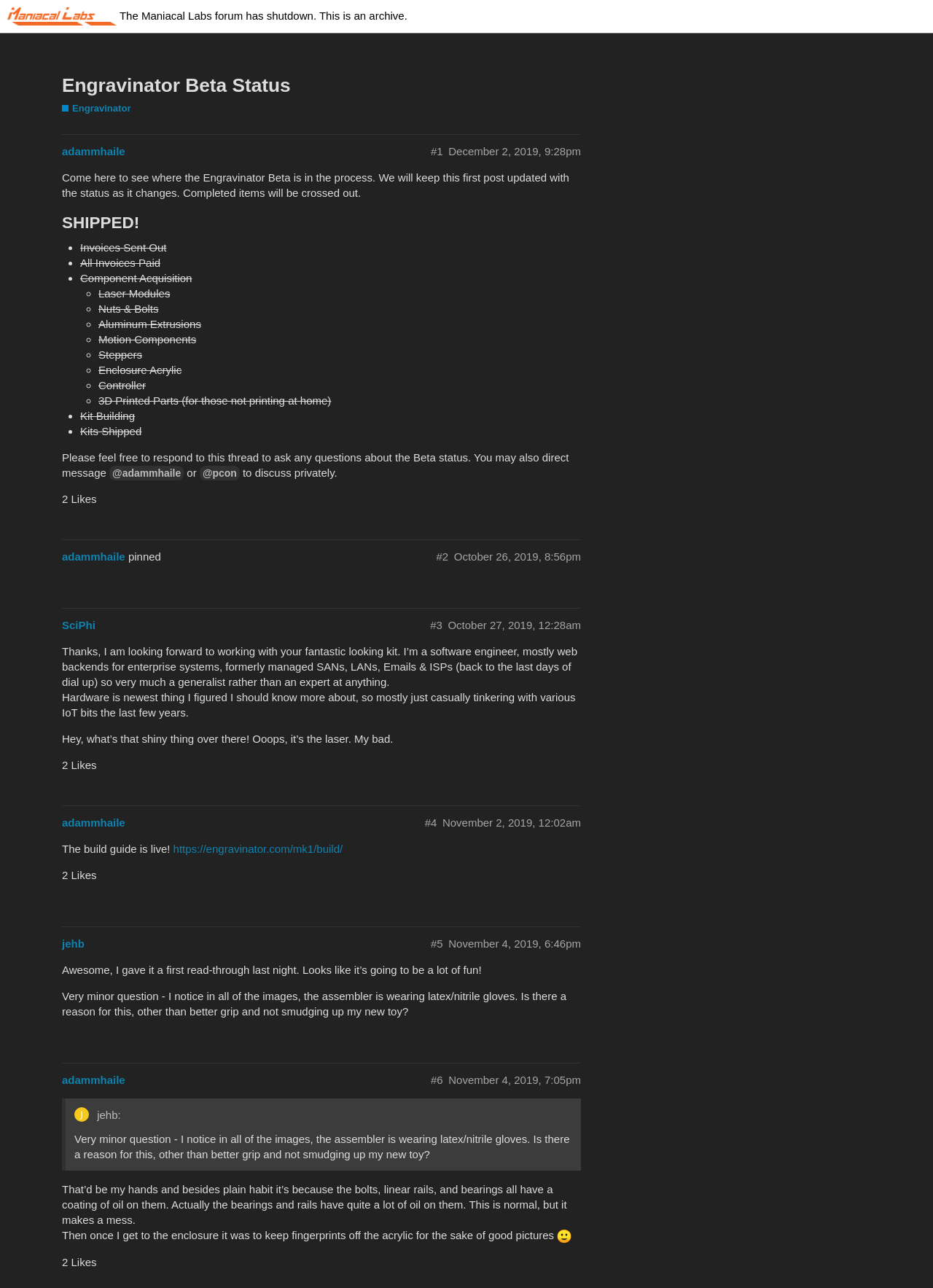Please mark the clickable region by giving the bounding box coordinates needed to complete this instruction: "Click on the link to view the build guide".

[0.186, 0.654, 0.367, 0.664]